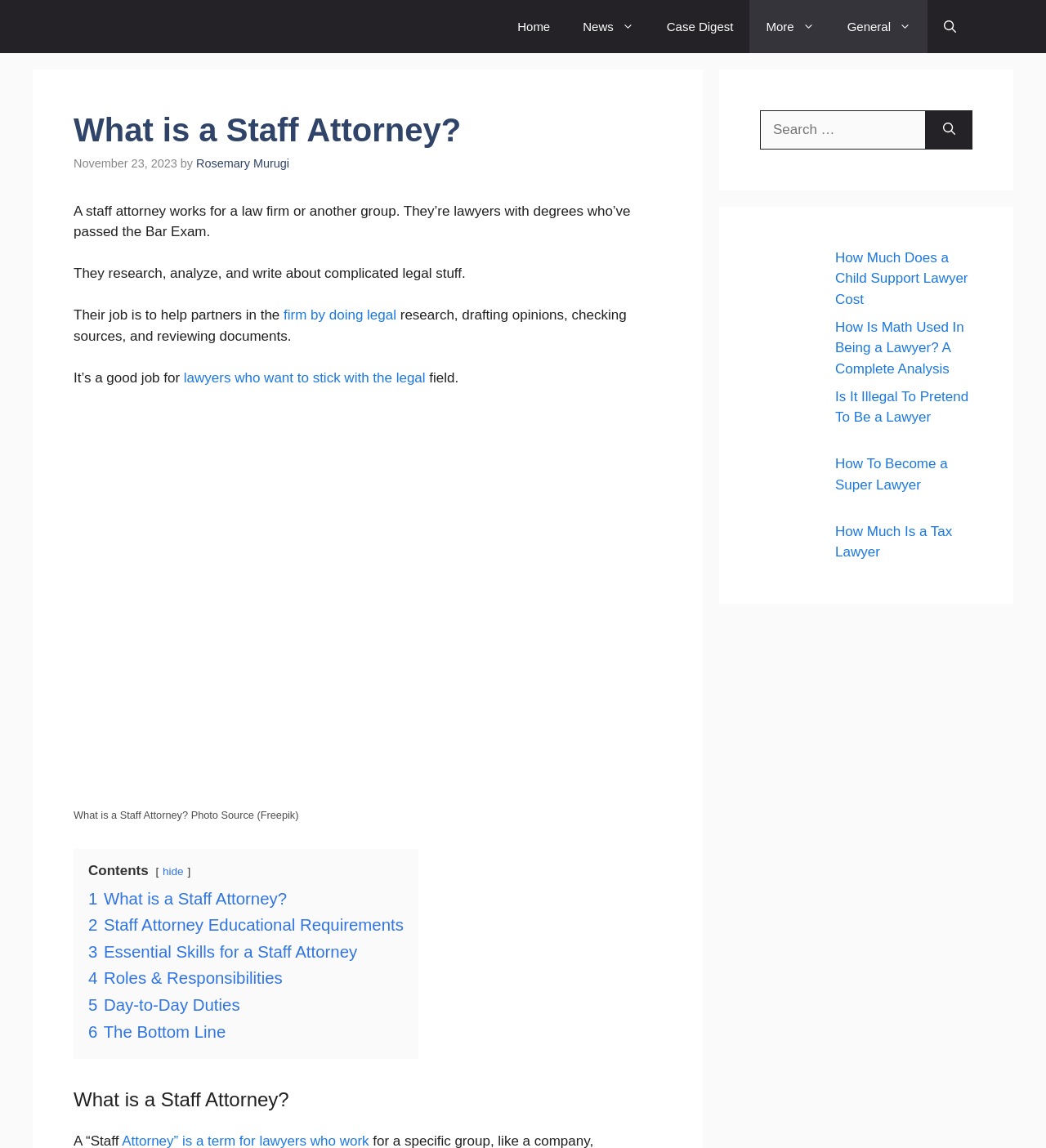Indicate the bounding box coordinates of the clickable region to achieve the following instruction: "Click the 'Home' link."

[0.479, 0.0, 0.542, 0.046]